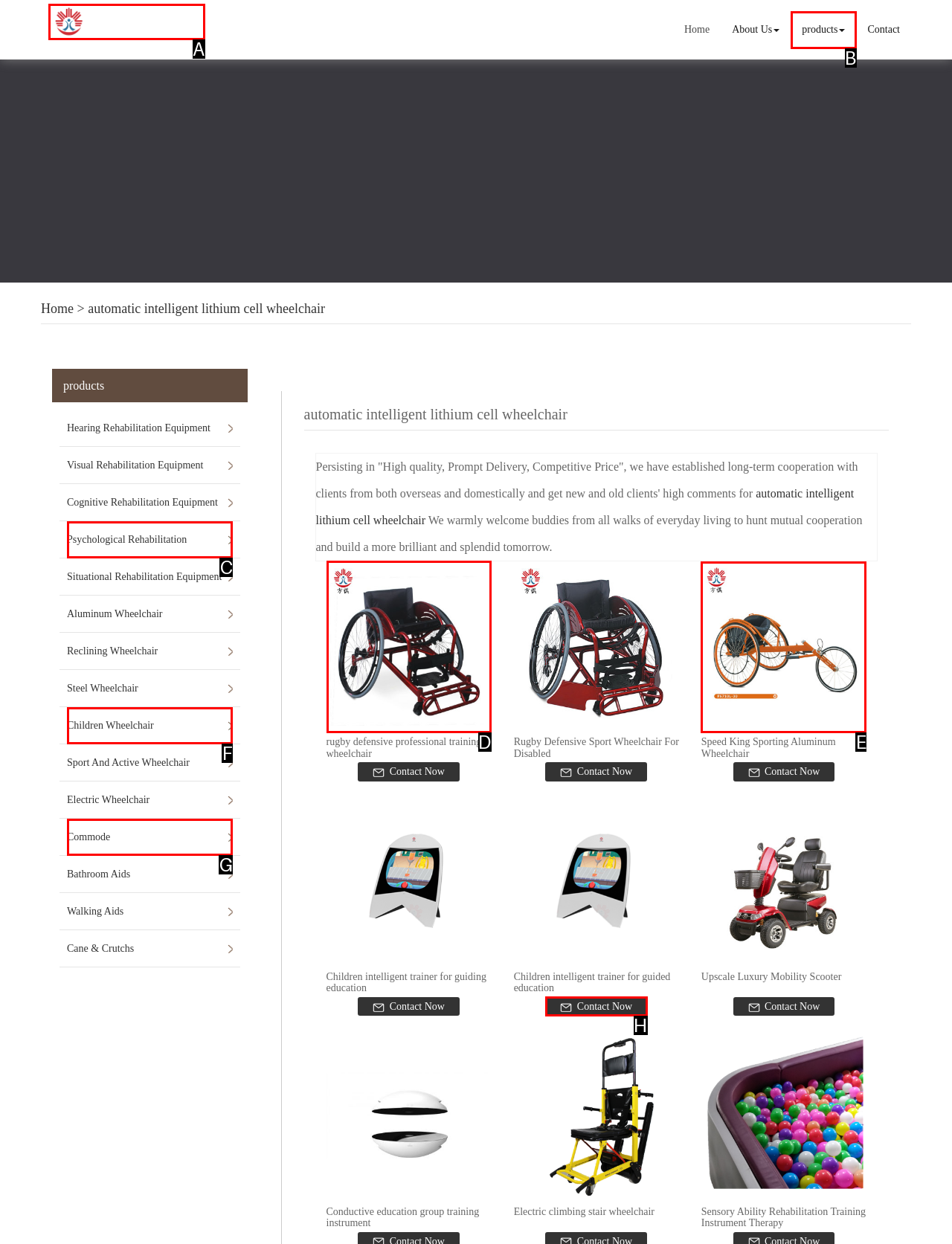Please identify the correct UI element to click for the task: Learn about rugby defensive professional training wheelchair Respond with the letter of the appropriate option.

D